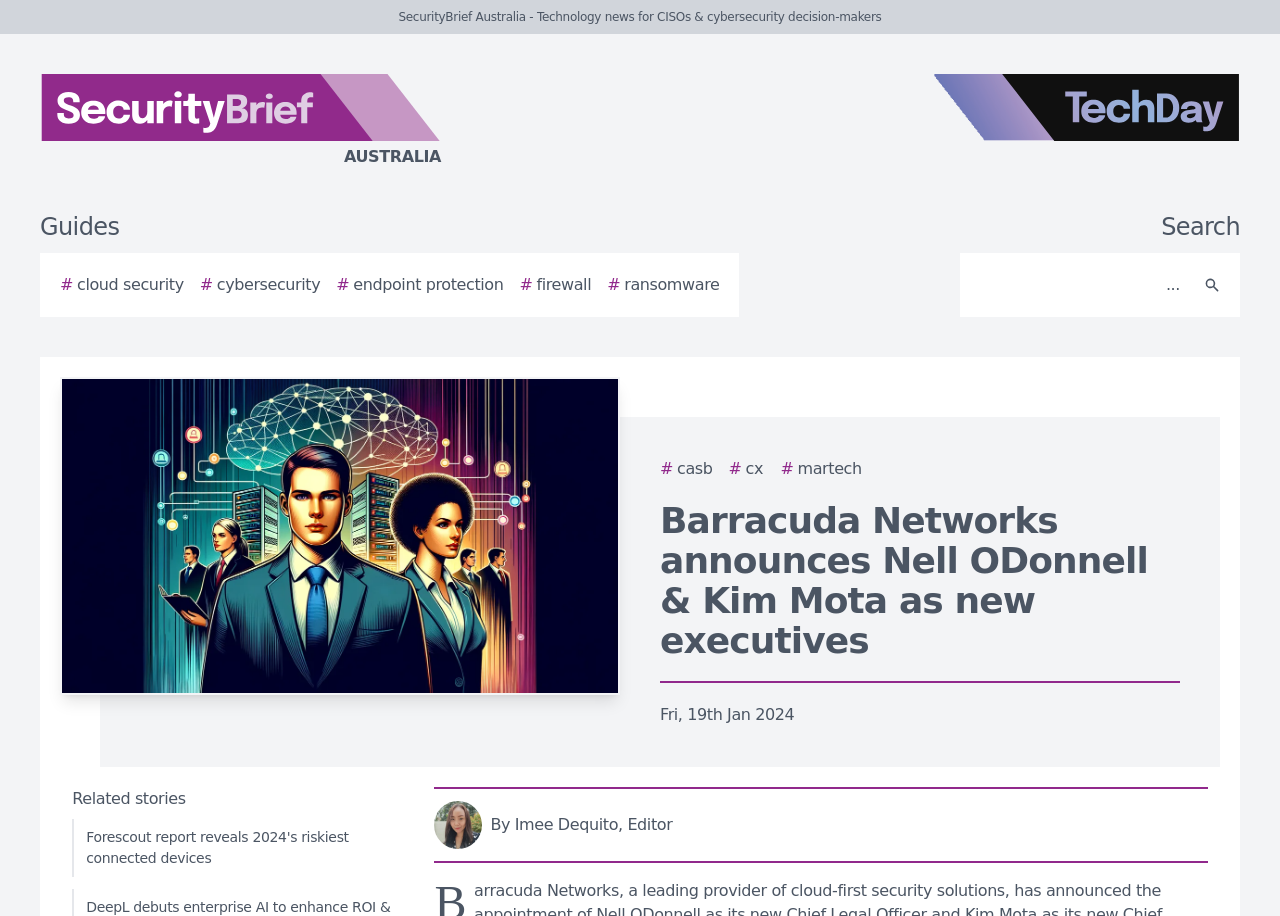Identify the bounding box coordinates for the element you need to click to achieve the following task: "Read the related story about Forescout report reveals 2024's riskiest connected devices". Provide the bounding box coordinates as four float numbers between 0 and 1, in the form [left, top, right, bottom].

[0.056, 0.894, 0.314, 0.957]